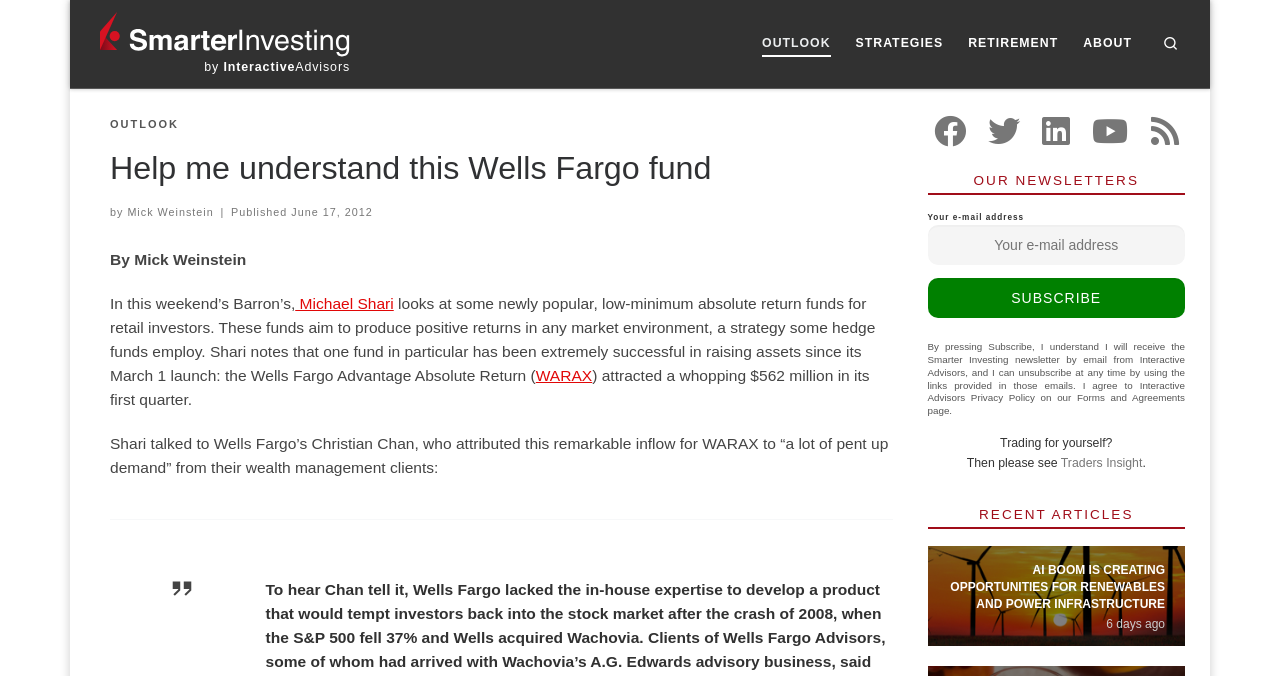Respond to the question below with a single word or phrase:
What is the name of the newsletter that can be subscribed to on this webpage?

Smarter Investing